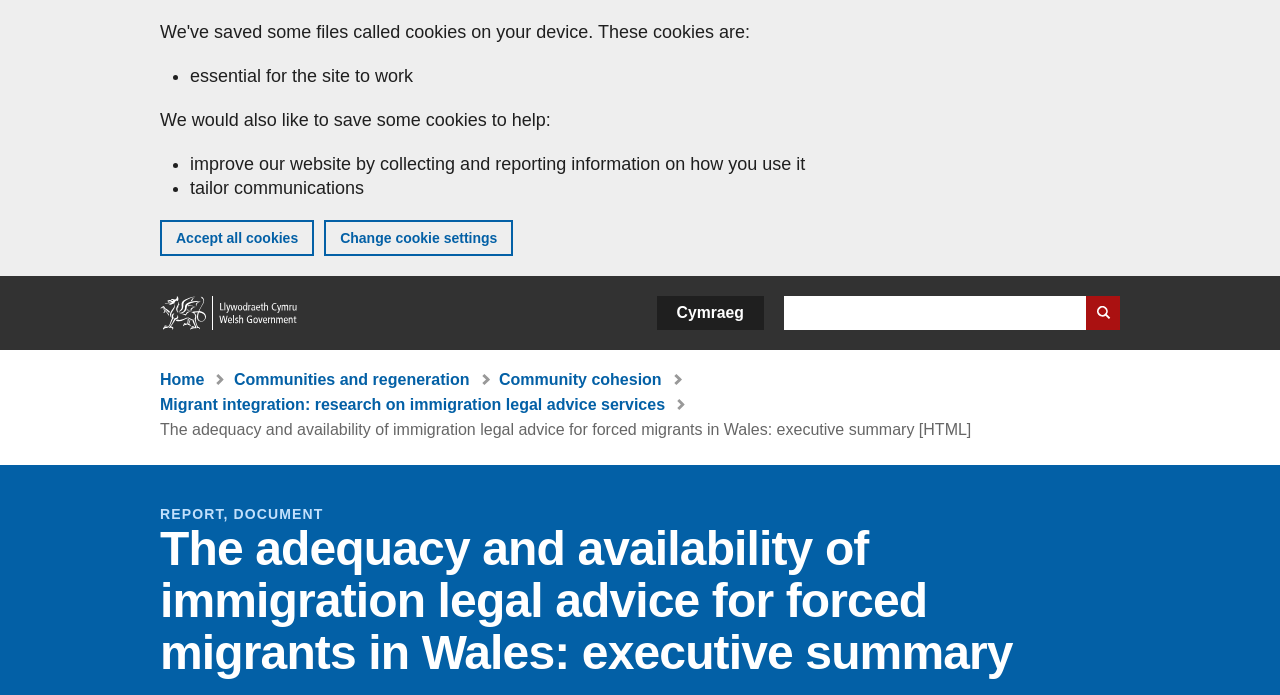Locate the bounding box coordinates of the clickable element to fulfill the following instruction: "Change language to Cymraeg". Provide the coordinates as four float numbers between 0 and 1 in the format [left, top, right, bottom].

[0.513, 0.426, 0.597, 0.475]